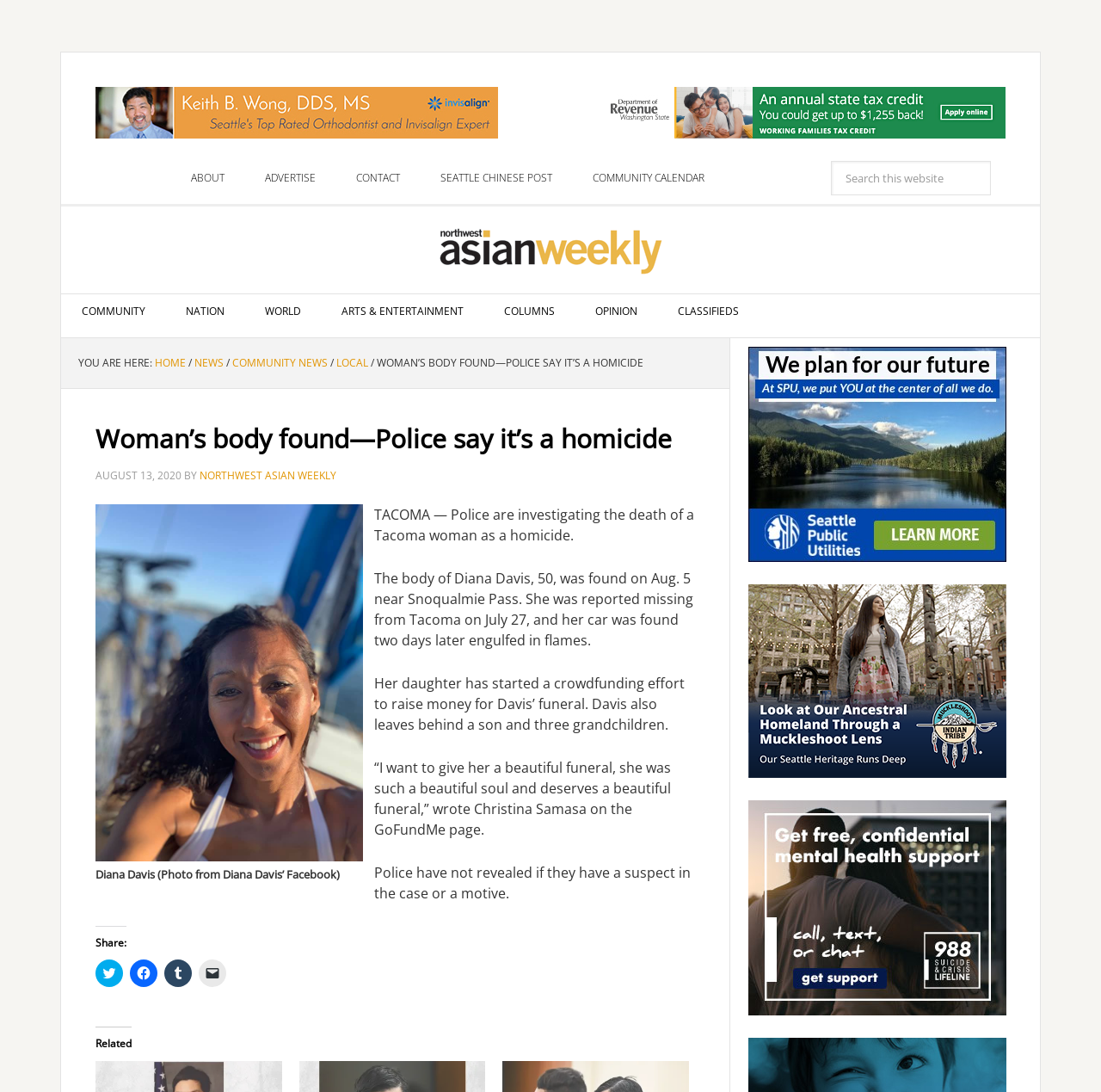Please mark the bounding box coordinates of the area that should be clicked to carry out the instruction: "Share on Twitter".

[0.087, 0.879, 0.112, 0.904]